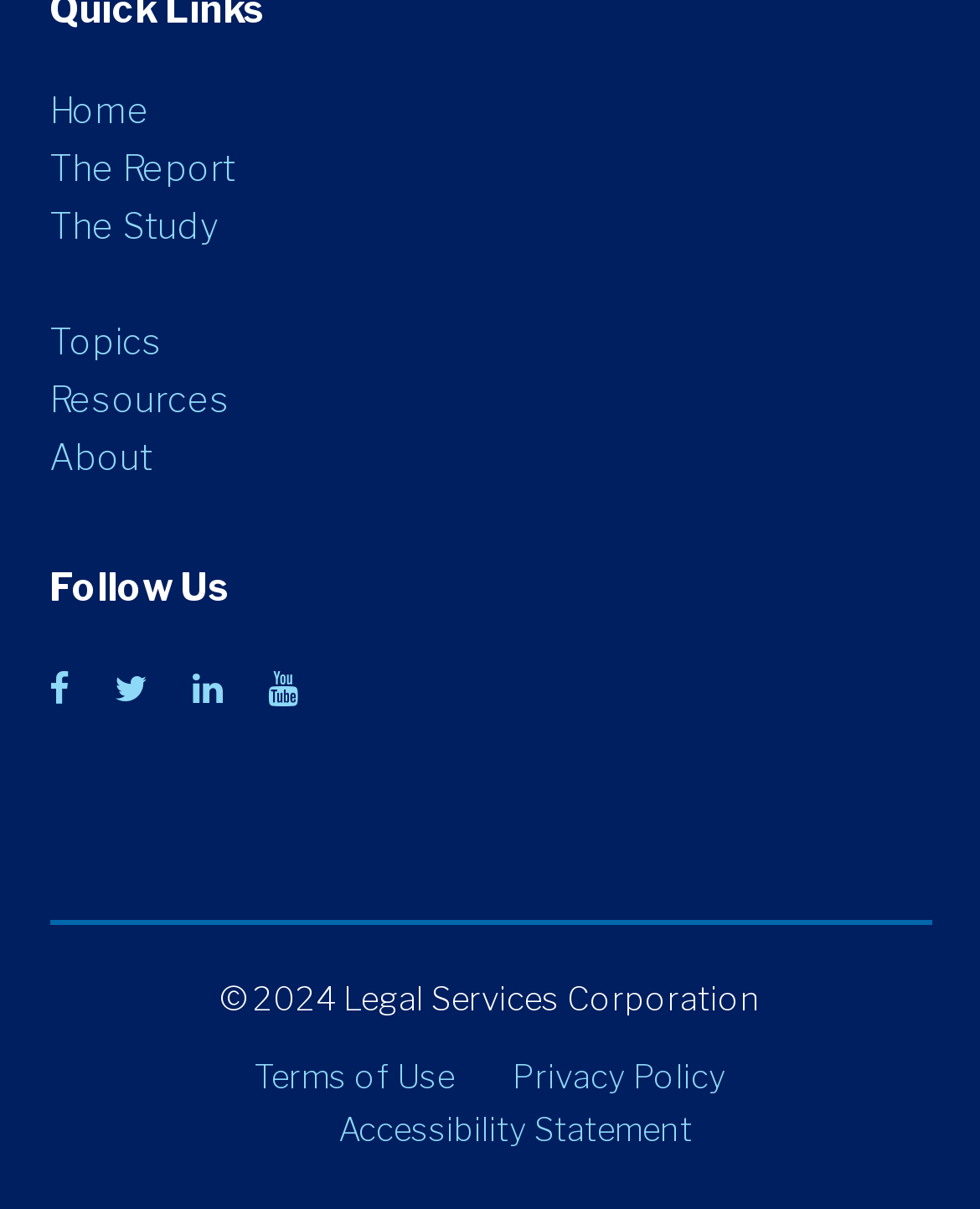Answer the question below using just one word or a short phrase: 
How many social media links are there?

4